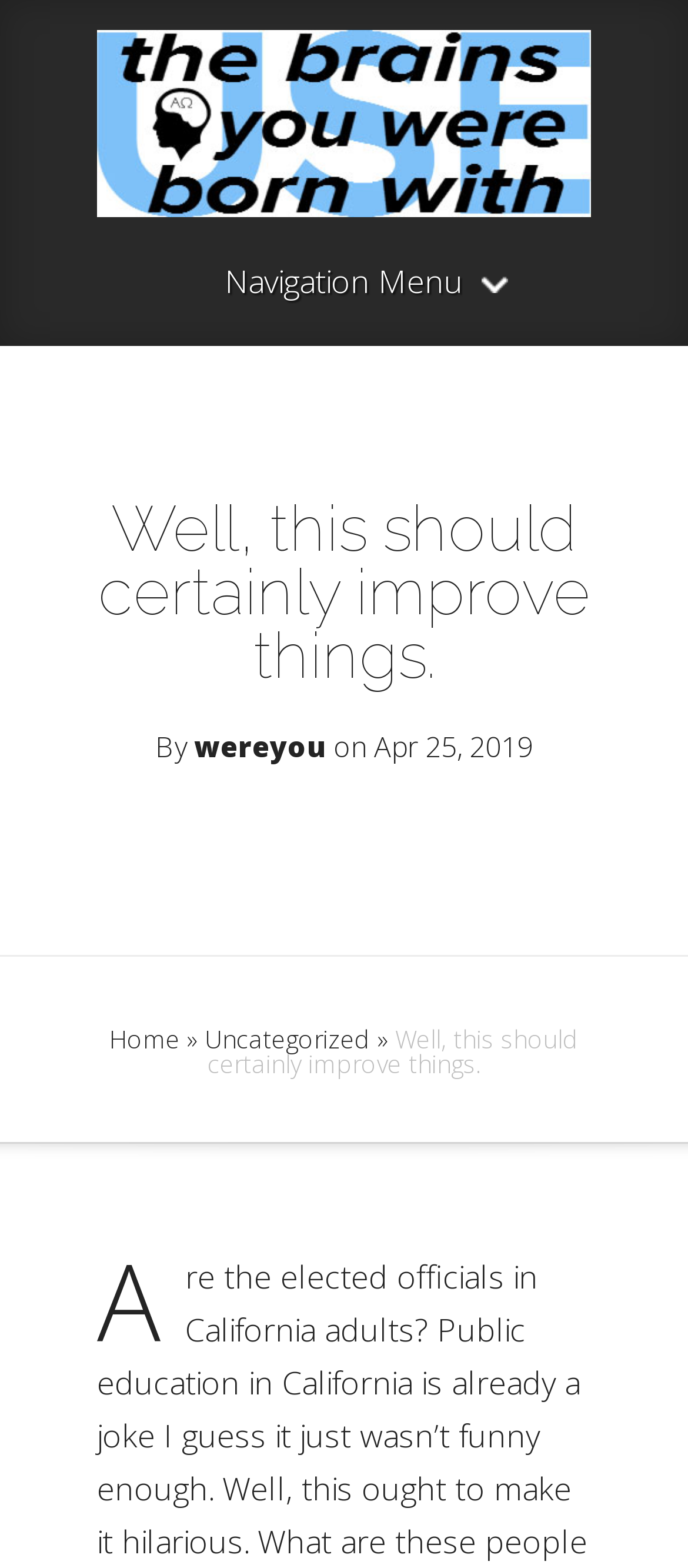What category is the blog post under?
Please provide an in-depth and detailed response to the question.

I found the answer by examining the links in the webpage, where I saw a link element with the text 'Uncategorized'. This suggests that the blog post is categorized under 'Uncategorized'.